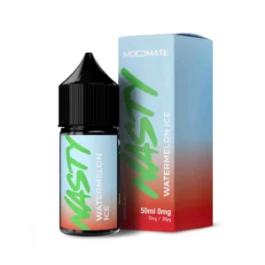What is the nicotine strength of the e-liquid?
Please craft a detailed and exhaustive response to the question.

According to the caption, the nicotine strength of the e-liquid is '0mg', making it suitable for vapers who want to enjoy the flavor without nicotine.